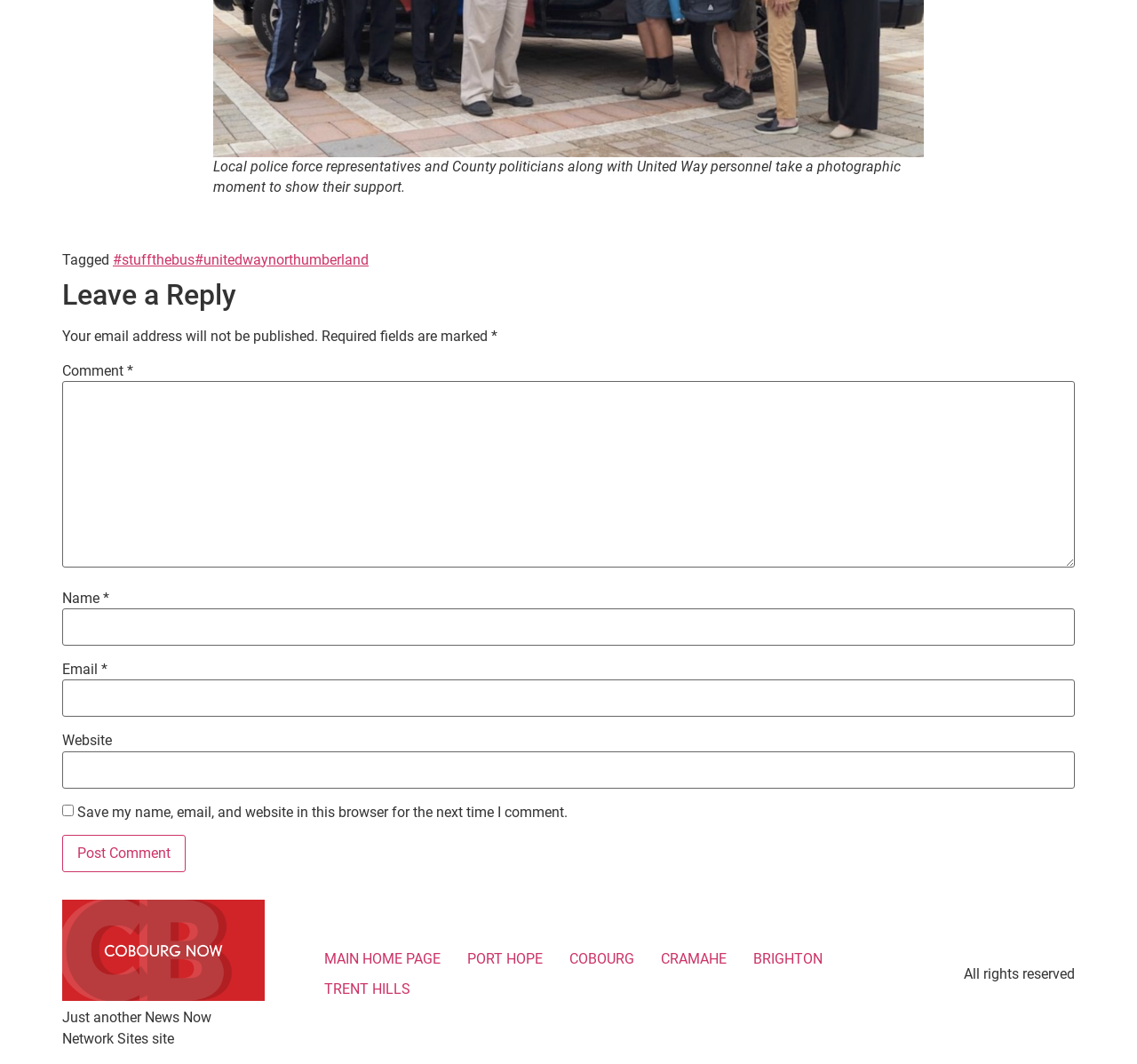What is the purpose of the textbox with label 'Comment'? Based on the image, give a response in one word or a short phrase.

Leave a reply